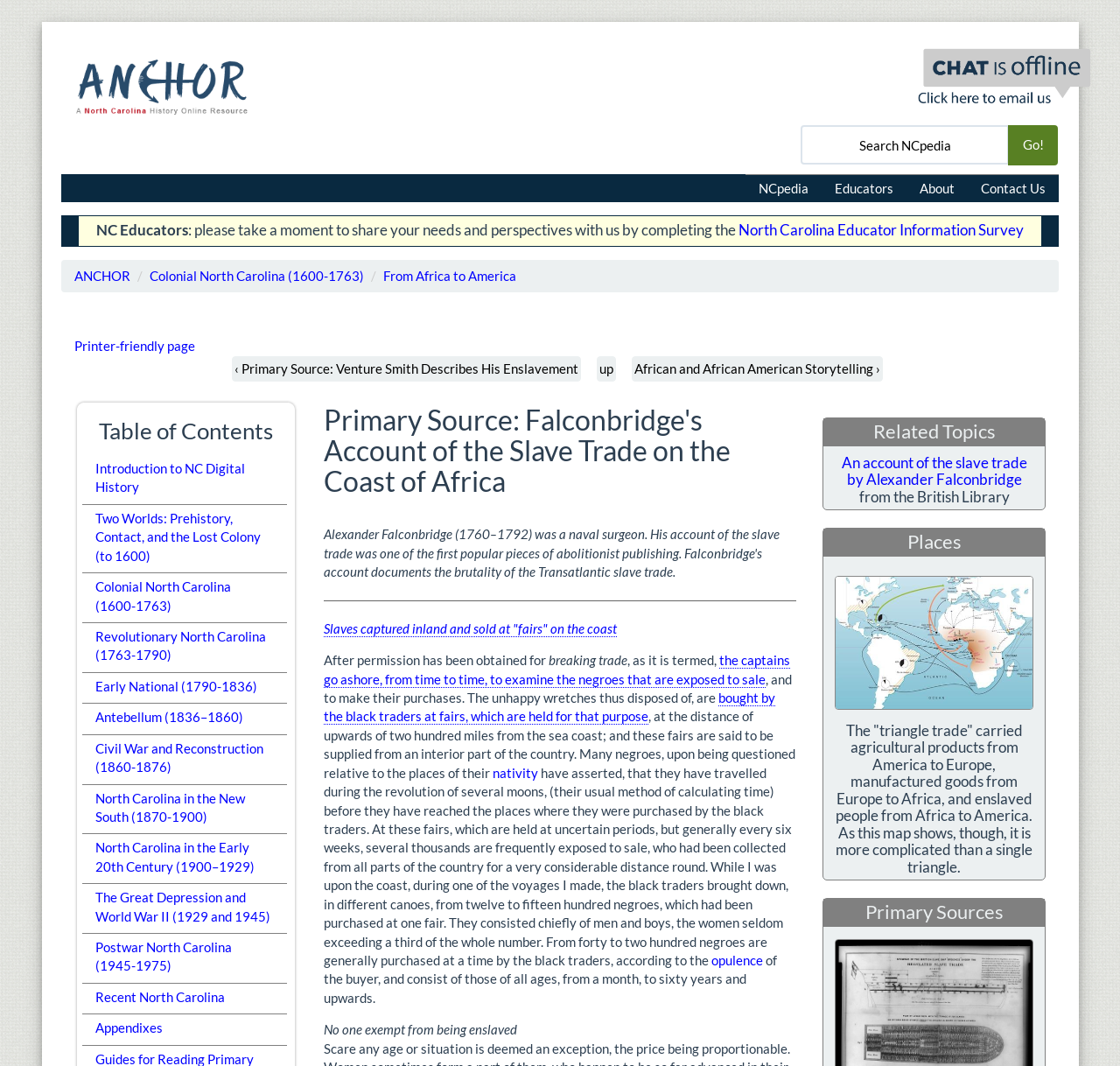Detail the webpage's structure and highlights in your description.

The webpage is the NCpedia homepage, featuring a logo at the top left corner with a link to the main content. Below the logo, there is a search bar with a "Go!" button to the right. The top navigation menu consists of links to "NCpedia", "Educators", "About", and "Contact Us".

On the left side of the page, there is a section with a heading "NC Educators" and a paragraph of text asking educators to share their needs and perspectives by completing a survey. Below this section, there are links to various topics, including "Colonial North Carolina (1600-1763)", "From Africa to America", and "Printer-friendly page".

The main content of the page is divided into sections. The first section has a heading "Table of Contents" and lists links to various historical periods, including "Introduction to NC Digital History", "Two Worlds: Prehistory, Contact, and the Lost Colony (to 1600)", and "Revolutionary North Carolina (1763-1790)".

The next section has a heading "Primary Source: Falconbridge's Account of the Slave Trade on the Coast of Africa" and features a long passage of text describing the slave trade. The text is divided into paragraphs and includes links to related terms, such as "nativity" and "opulence".

Below this section, there is a horizontal separator, followed by a section with a heading "Related Topics" and links to related resources, including an account of the slave trade by Alexander Falconbridge. The next section has a heading "Places" and features a link to a map depicting the triangle trade of enslaved people, manufactured goods, and raw materials.

Finally, there is a section with a heading "Primary Sources" and a brief description of the triangle trade.